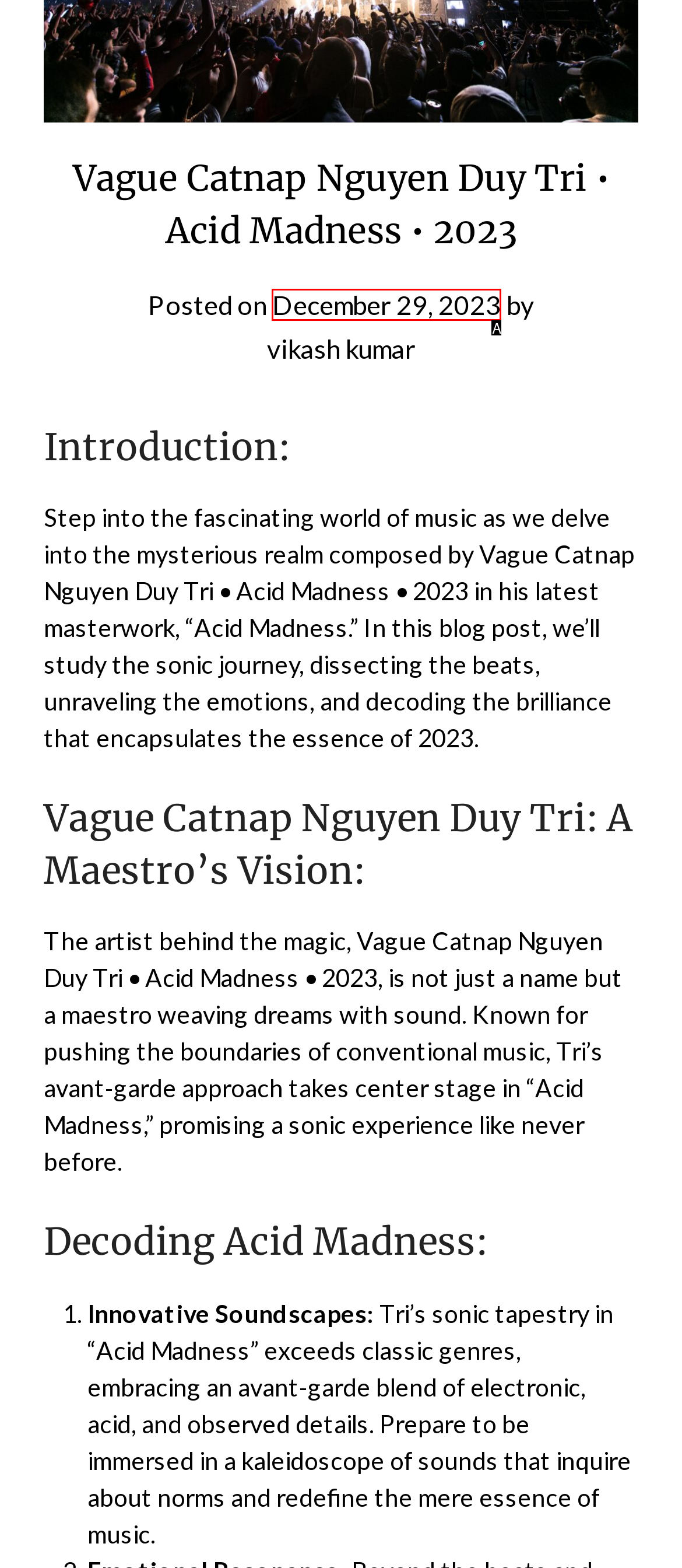Choose the HTML element that corresponds to the description: December 29, 2023
Provide the answer by selecting the letter from the given choices.

A